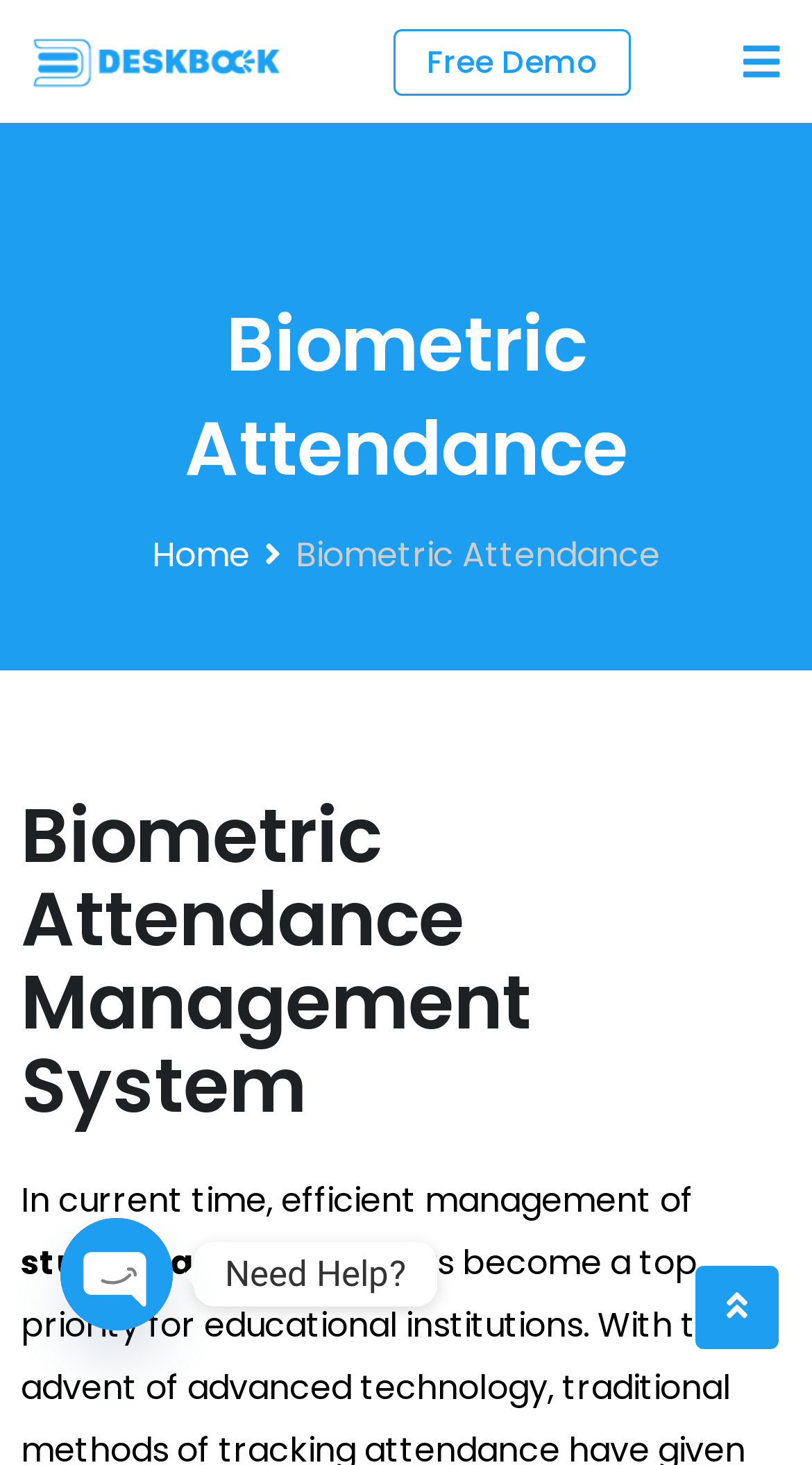Give a one-word or one-phrase response to the question: 
What type of attendance is being referred to?

Student attendance